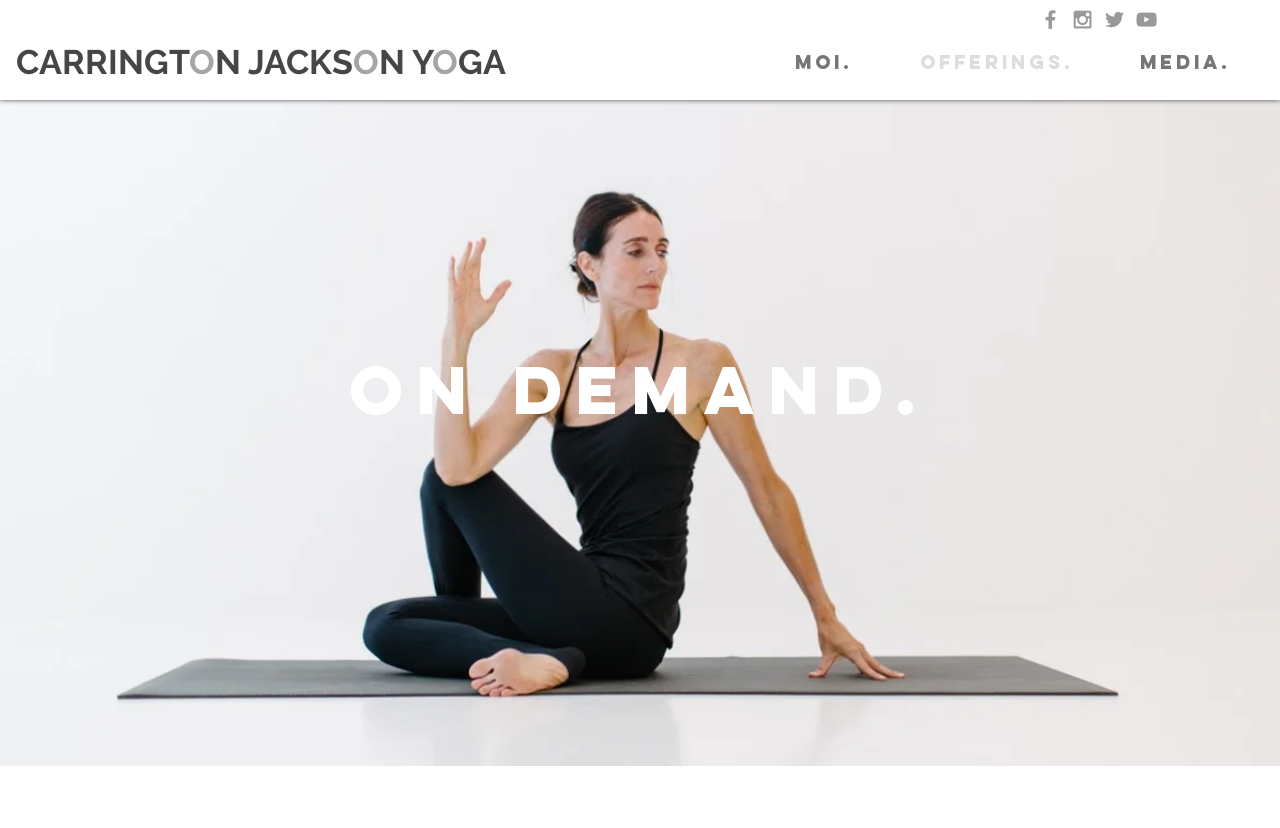What is the name of the yoga instructor?
Give a one-word or short phrase answer based on the image.

Carrington Jackson